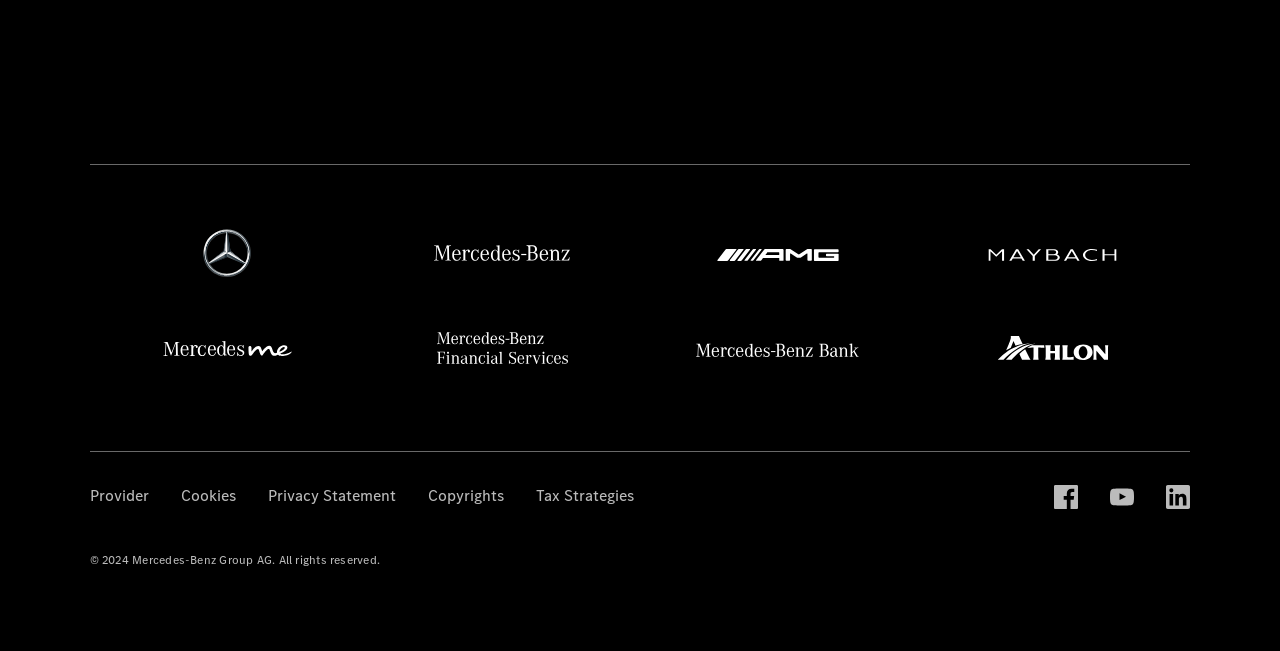What is the orientation of the separator elements?
Based on the screenshot, provide a one-word or short-phrase response.

horizontal